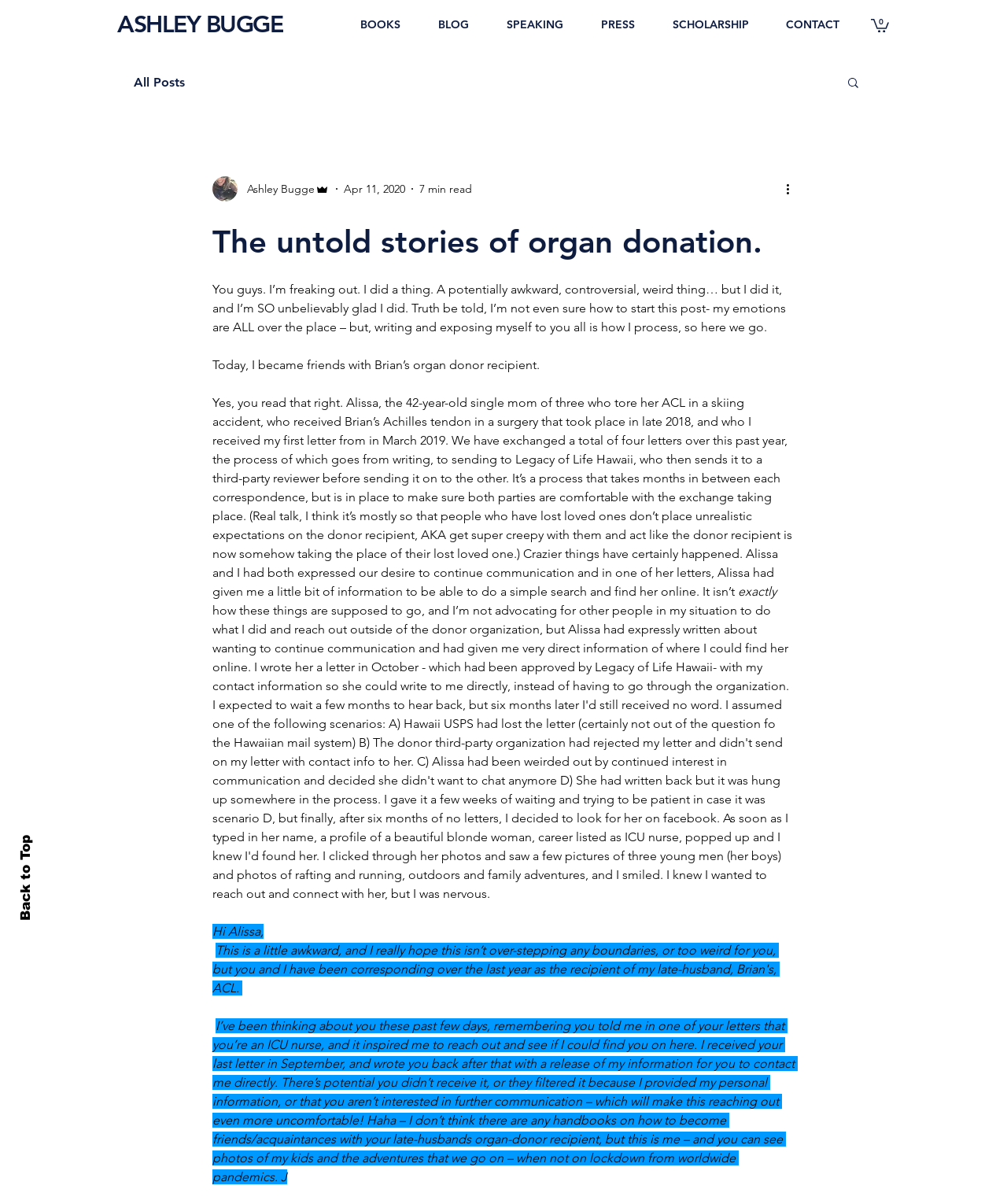Offer a meticulous caption that includes all visible features of the webpage.

This webpage appears to be a personal blog post written by Ashley Bugge, an author and speaker. At the top of the page, there is a navigation menu with links to different sections of the website, including "BOOKS", "BLOG", "SPEAKING", "PRESS", "SCHOLARSHIP", and "CONTACT". Next to the navigation menu, there is a cart button with a count of 0 items.

Below the navigation menu, there is a section dedicated to the blog post. The post is titled "The untold stories of organ donation." and has a heading with the same title. The author's picture is displayed on the left side of the post, along with their name and title "Admin". The post's metadata, including the date "Apr 11, 2020" and a reading time of "7 min read", is displayed below the author's information.

The blog post itself is a personal and emotional story about the author's experience with organ donation. The text is divided into several paragraphs, with the author sharing their thoughts and feelings about a potentially awkward and controversial topic. The post includes a story about the author becoming friends with the recipient of their late husband's organ donation.

On the right side of the post, there is a search button with a magnifying glass icon. Below the search button, there is a "More actions" button. At the bottom of the page, there is a "Back to Top" link that allows users to quickly navigate back to the top of the page.

Throughout the page, there are several images, including the author's picture, a cart icon, a search icon, and a "More actions" icon. The overall layout of the page is clean and easy to read, with a focus on the blog post's content.